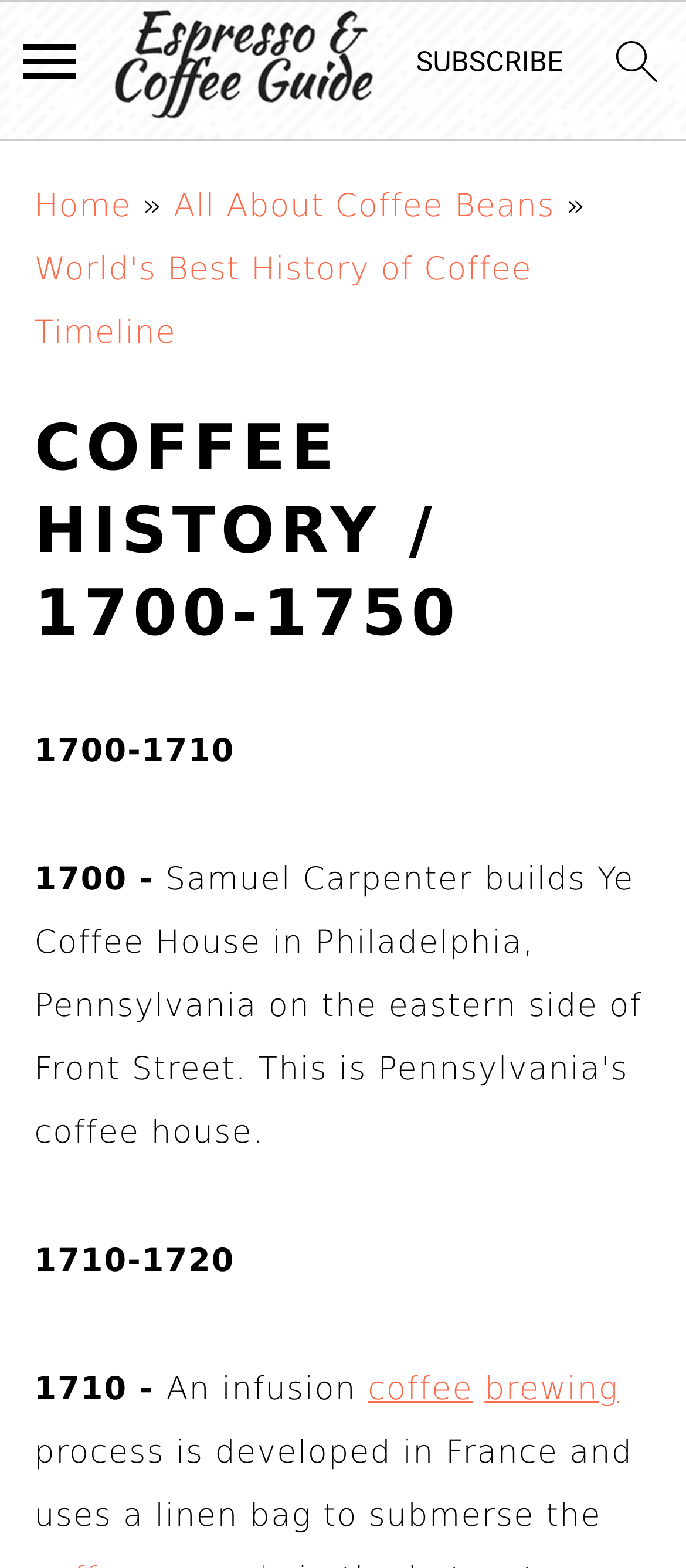Provide a single word or phrase to answer the given question: 
What is the time period mentioned on the webpage?

1700-1710